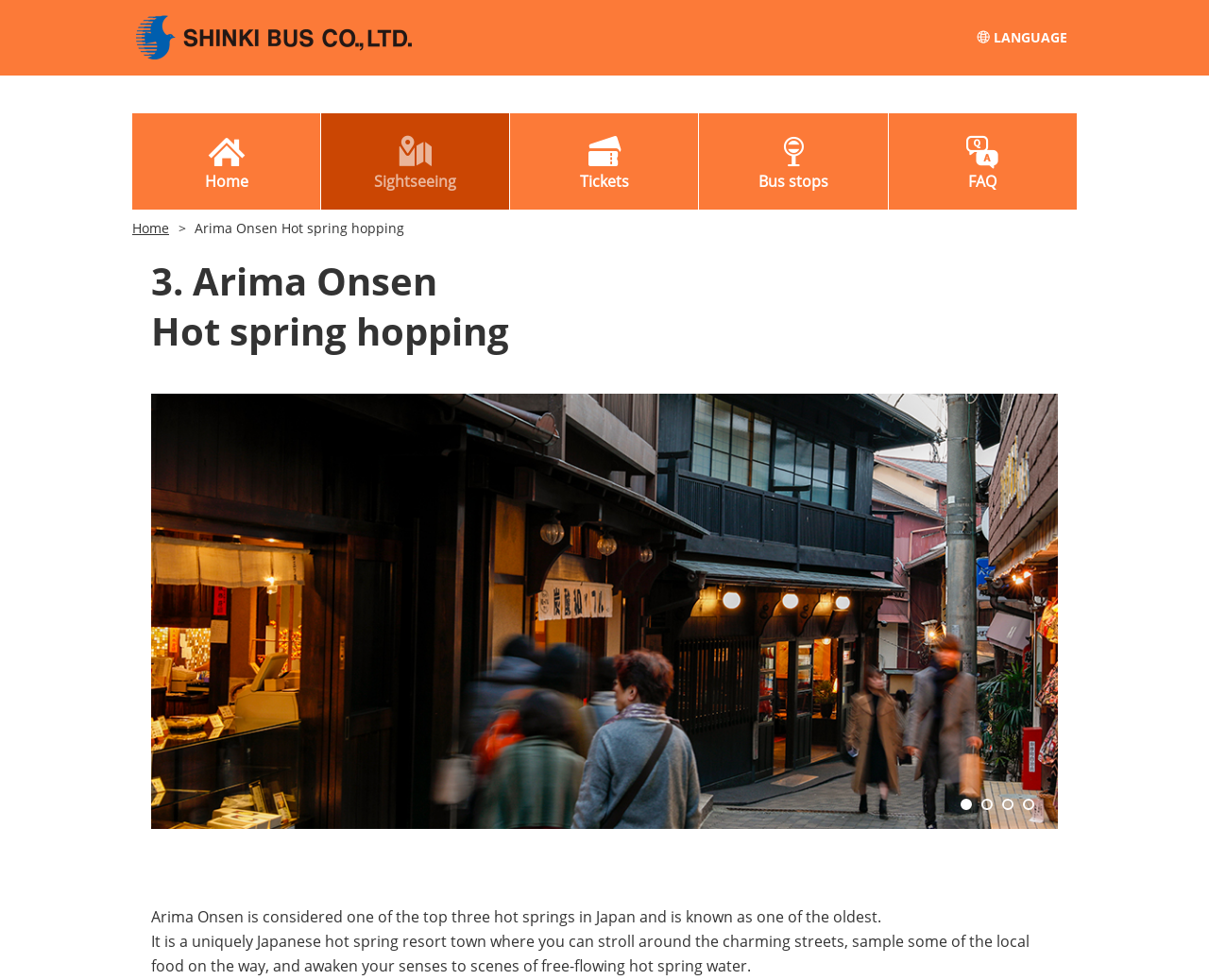Determine the coordinates of the bounding box that should be clicked to complete the instruction: "Select LANGUAGE". The coordinates should be represented by four float numbers between 0 and 1: [left, top, right, bottom].

[0.799, 0.01, 0.906, 0.067]